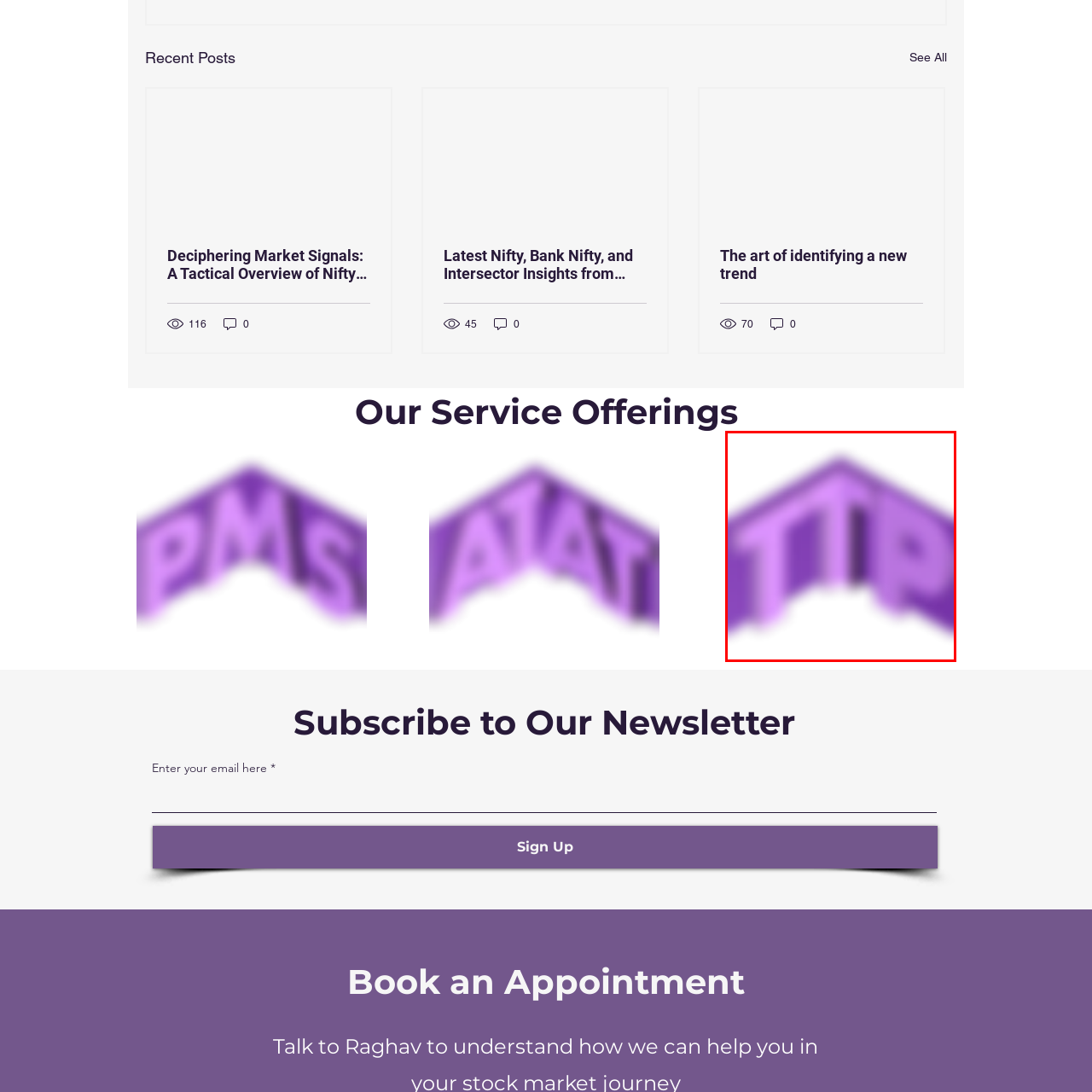Review the image segment marked with the grey border and deliver a thorough answer to the following question, based on the visual information provided: 
What kind of font is used in the logo?

The font used in the logo is described as modern and stylized, which suggests a contemporary and sleek aesthetic.